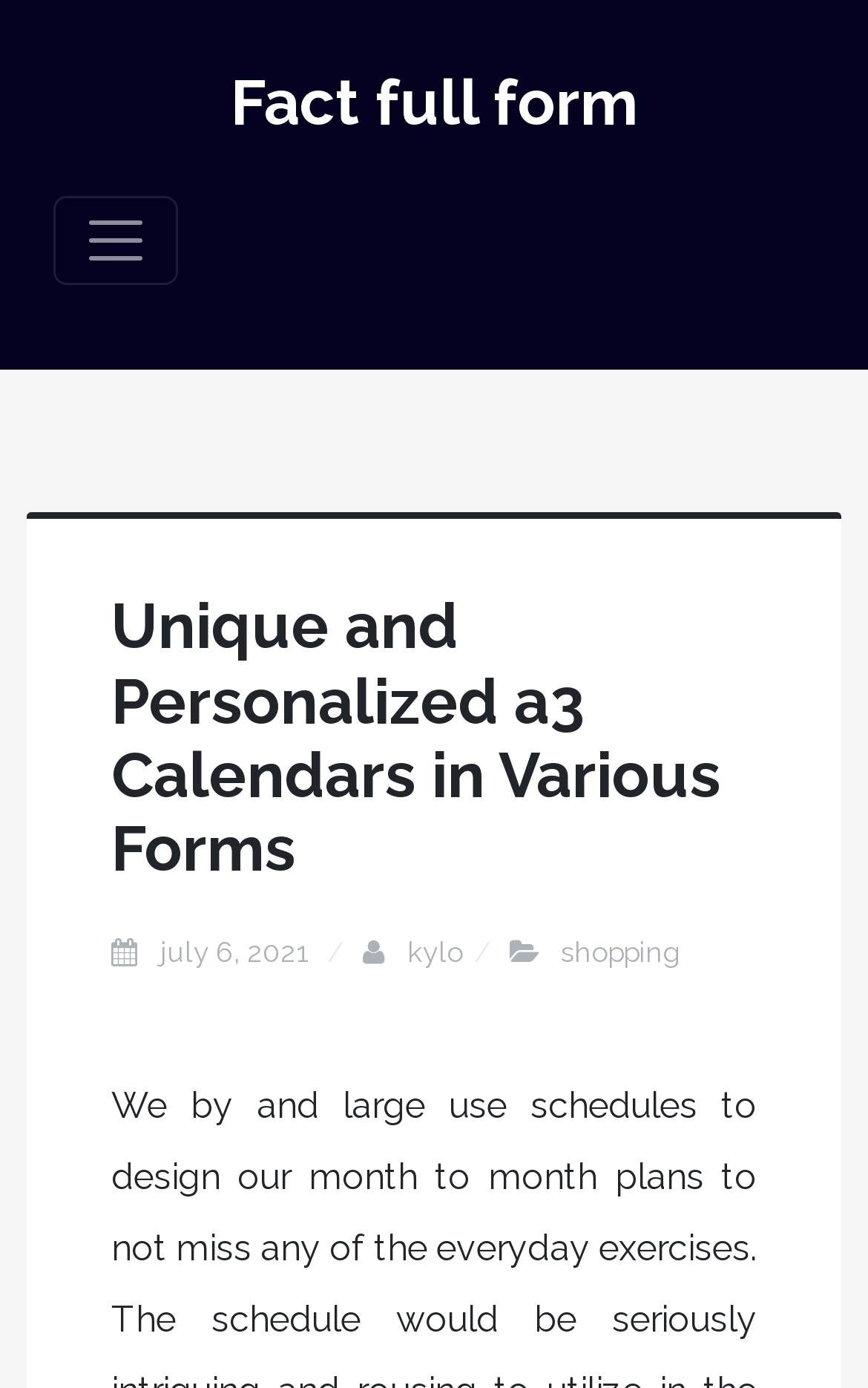Can you find and provide the main heading text of this webpage?

Fact full form